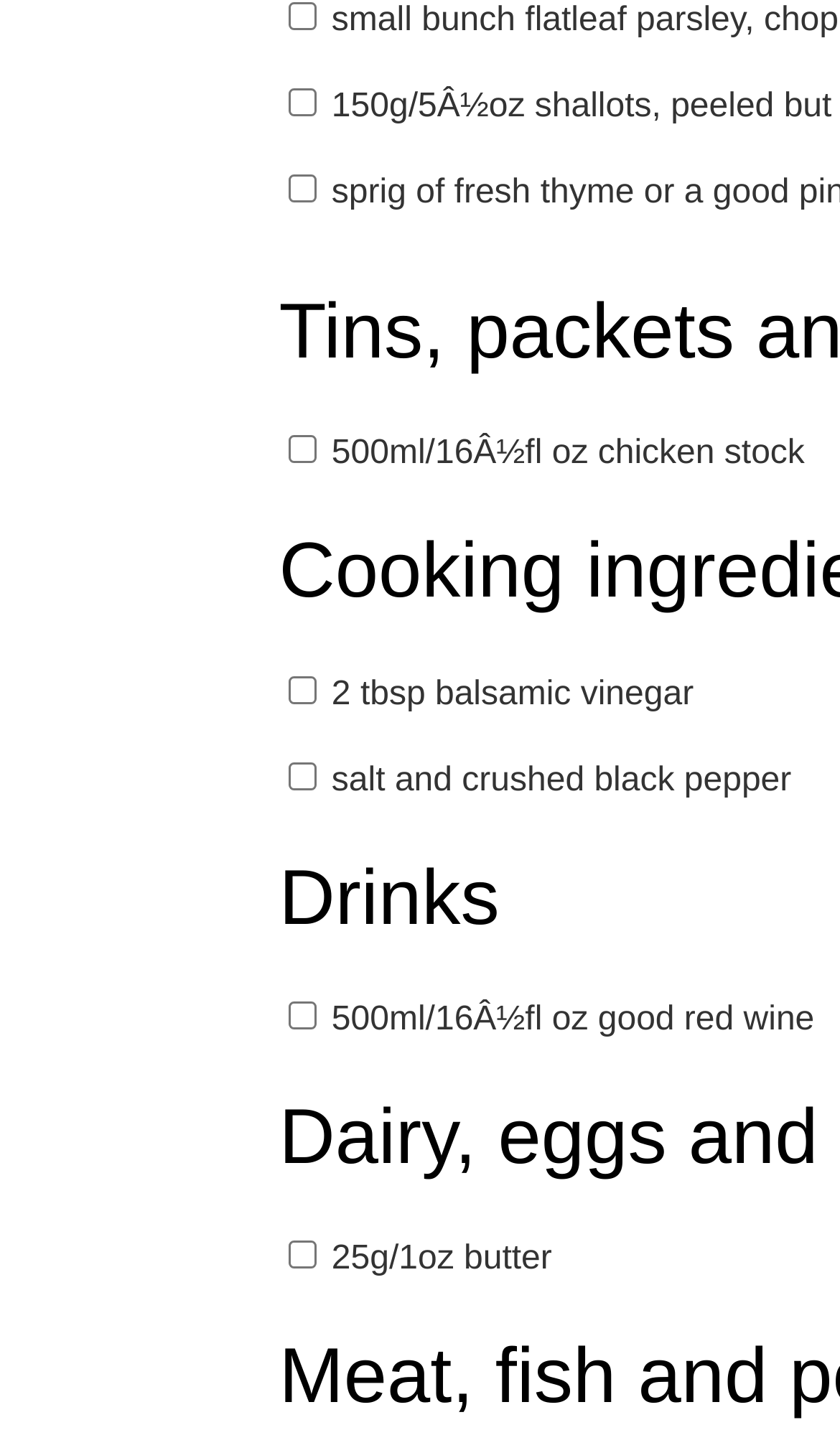What is the unit of measurement for the 'chicken stock' ingredient?
Offer a detailed and full explanation in response to the question.

I examined the text associated with the 'chicken stock' checkbox and found that the unit of measurement is 'ml', specifically '500ml/16½fl oz'.